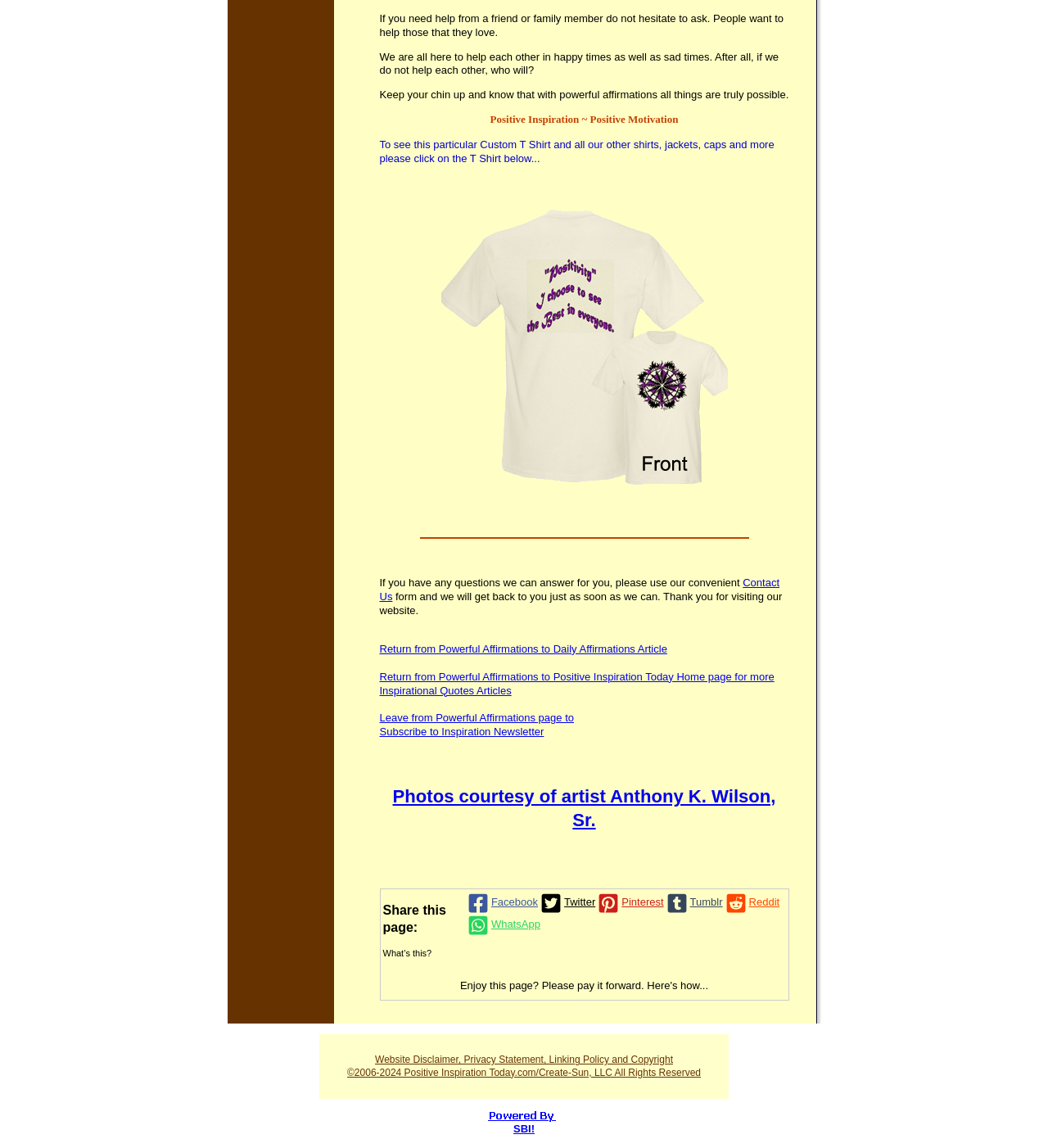Highlight the bounding box coordinates of the element that should be clicked to carry out the following instruction: "Go to the 'Departments' page". The coordinates must be given as four float numbers ranging from 0 to 1, i.e., [left, top, right, bottom].

None